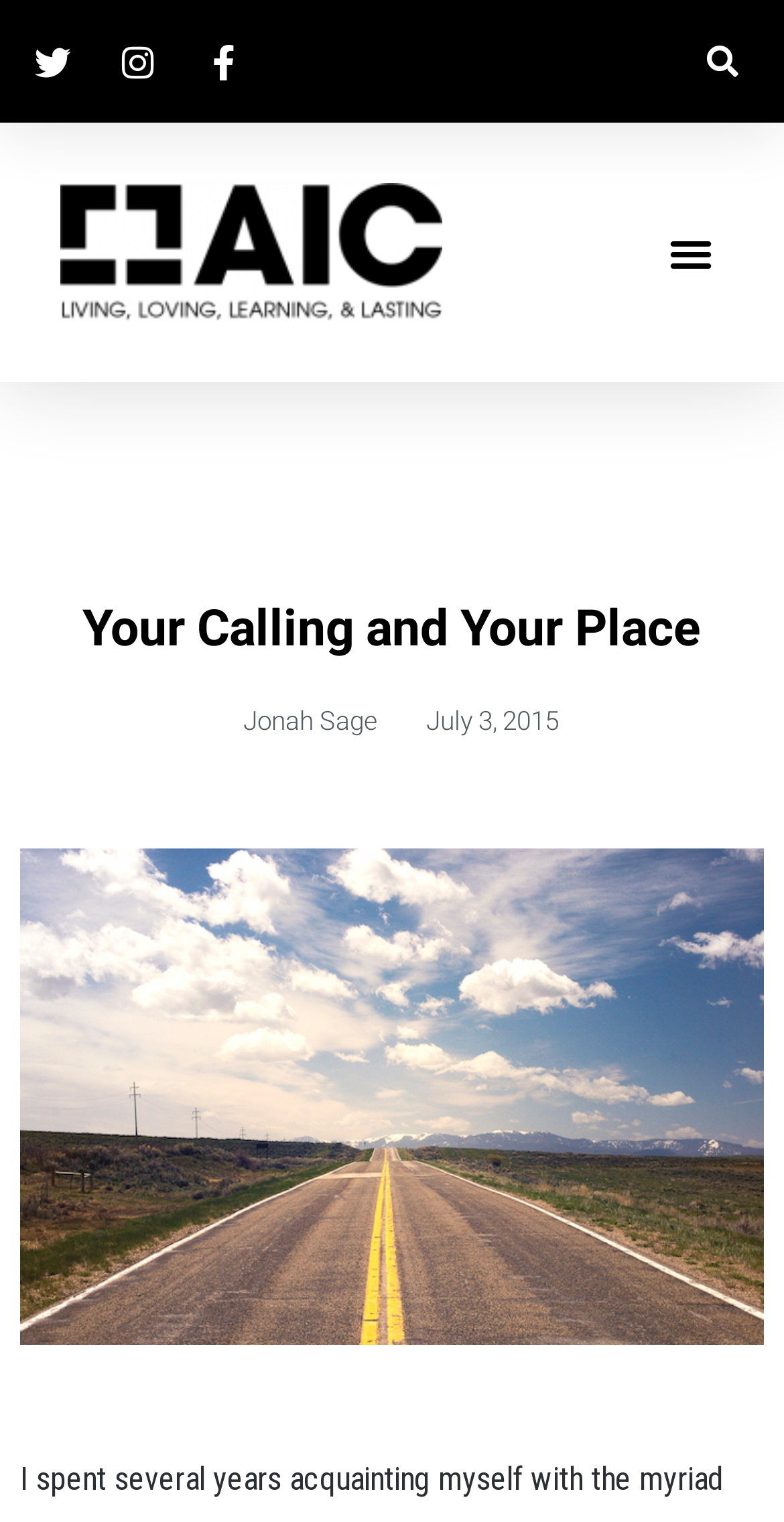What is the text next to the author's name?
Based on the screenshot, provide a one-word or short-phrase response.

July 3, 2015